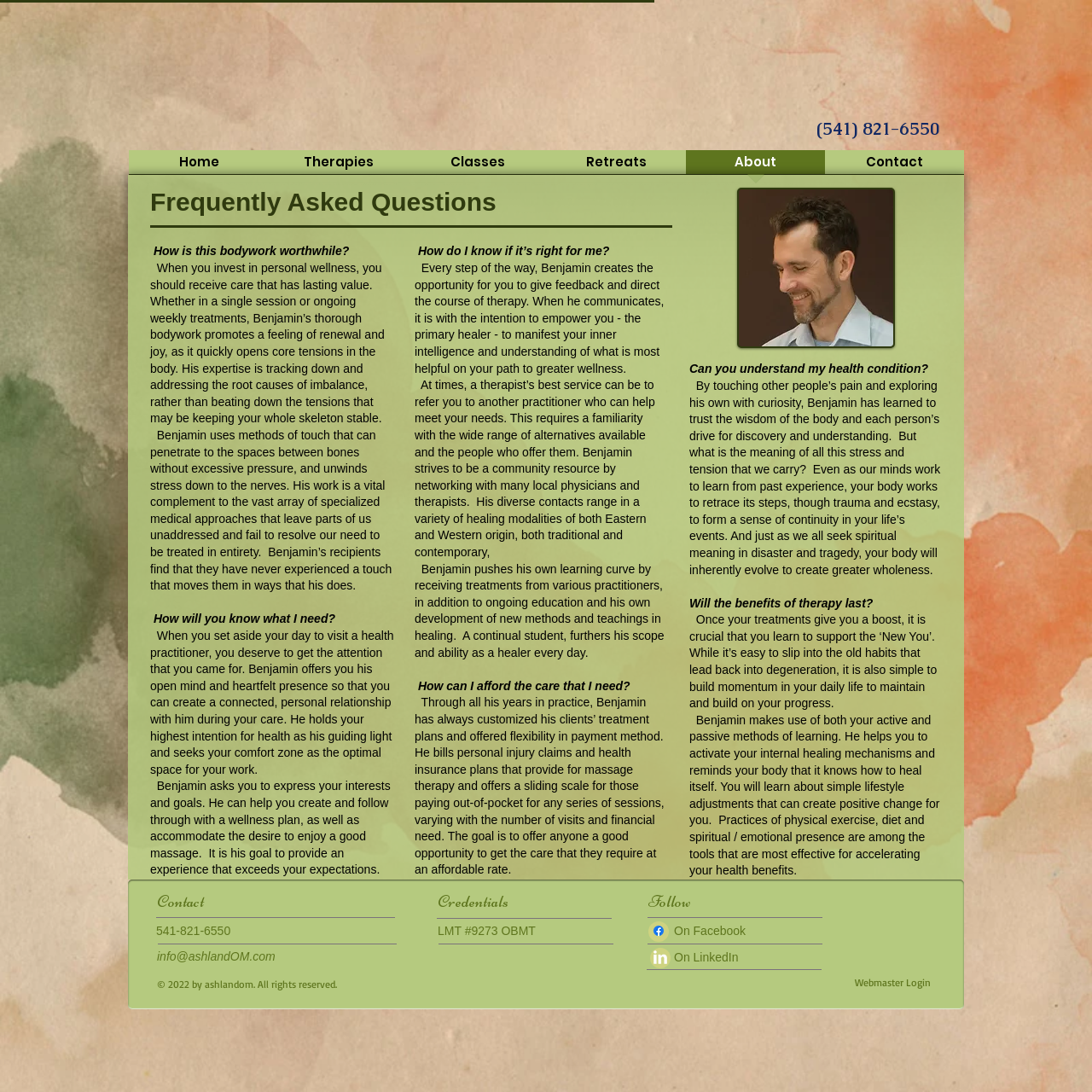Determine the bounding box coordinates for the area that needs to be clicked to fulfill this task: "Click on the 'Therapies' link". The coordinates must be given as four float numbers between 0 and 1, i.e., [left, top, right, bottom].

[0.246, 0.138, 0.373, 0.17]